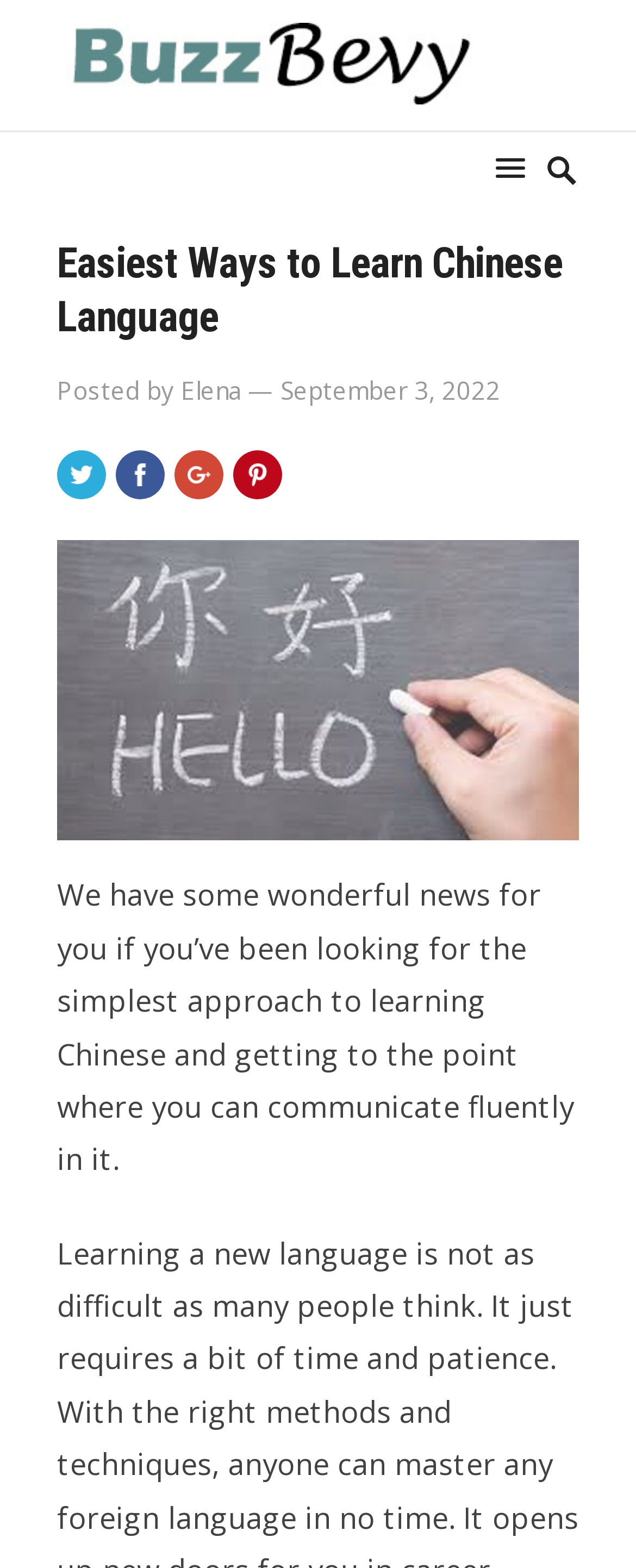Please provide a comprehensive answer to the question below using the information from the image: What is the tone of the post?

The tone of the post is positive, as indicated by the phrase 'We have some wonderful news for you' which suggests that the author is excited to share something beneficial with the reader.